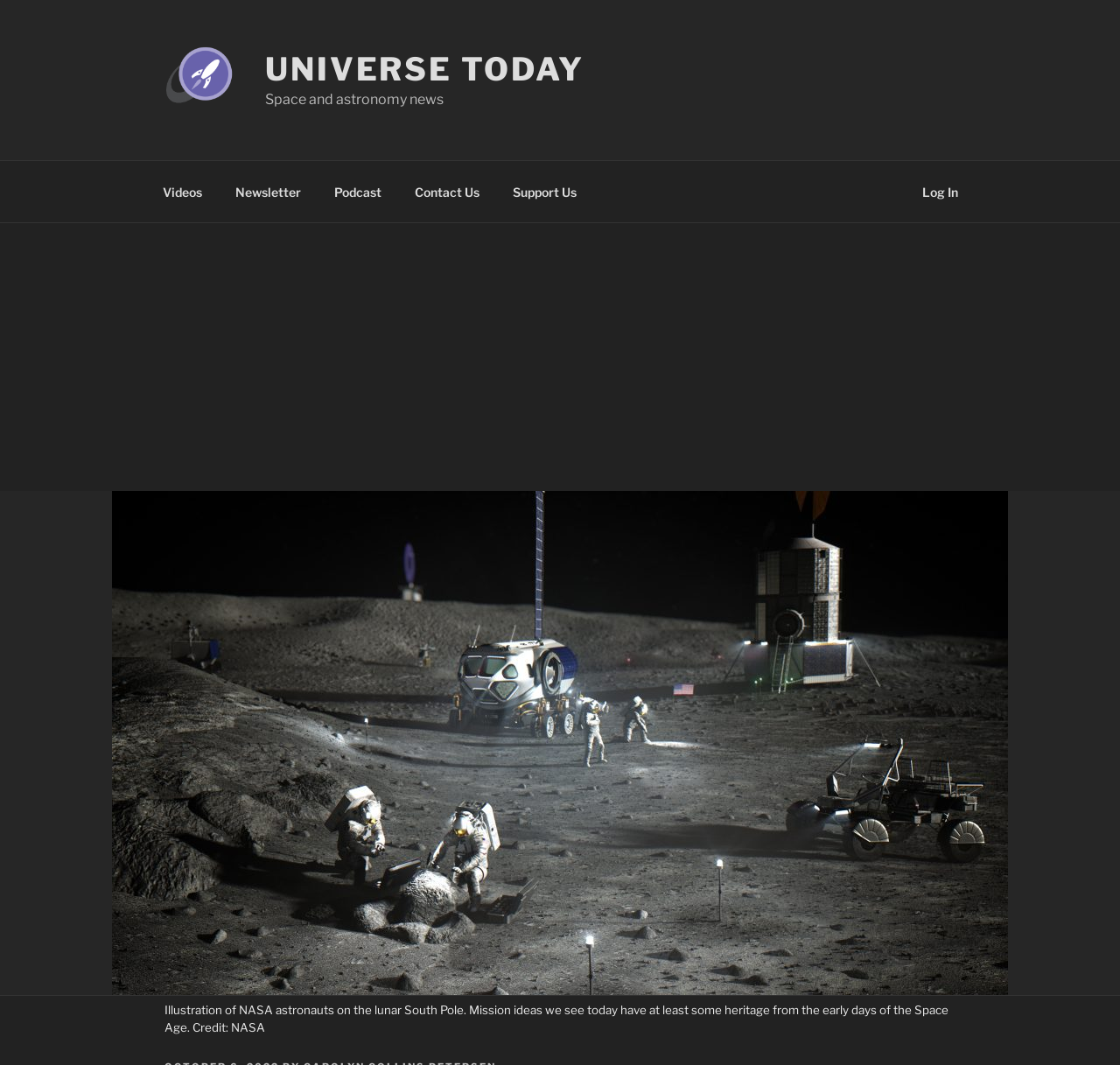Specify the bounding box coordinates of the element's area that should be clicked to execute the given instruction: "View a random analogy". The coordinates should be four float numbers between 0 and 1, i.e., [left, top, right, bottom].

None